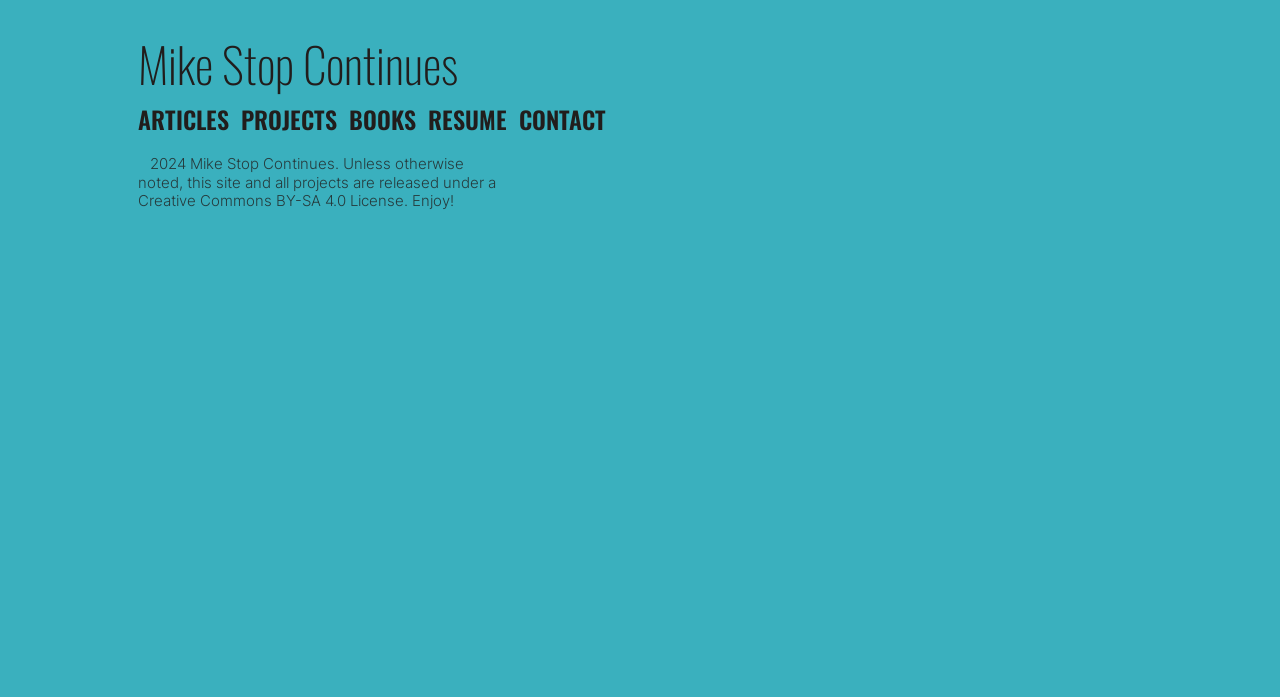Provide the bounding box coordinates of the HTML element this sentence describes: "Creative Commons BY-SA 4.0 License".

[0.108, 0.274, 0.316, 0.301]